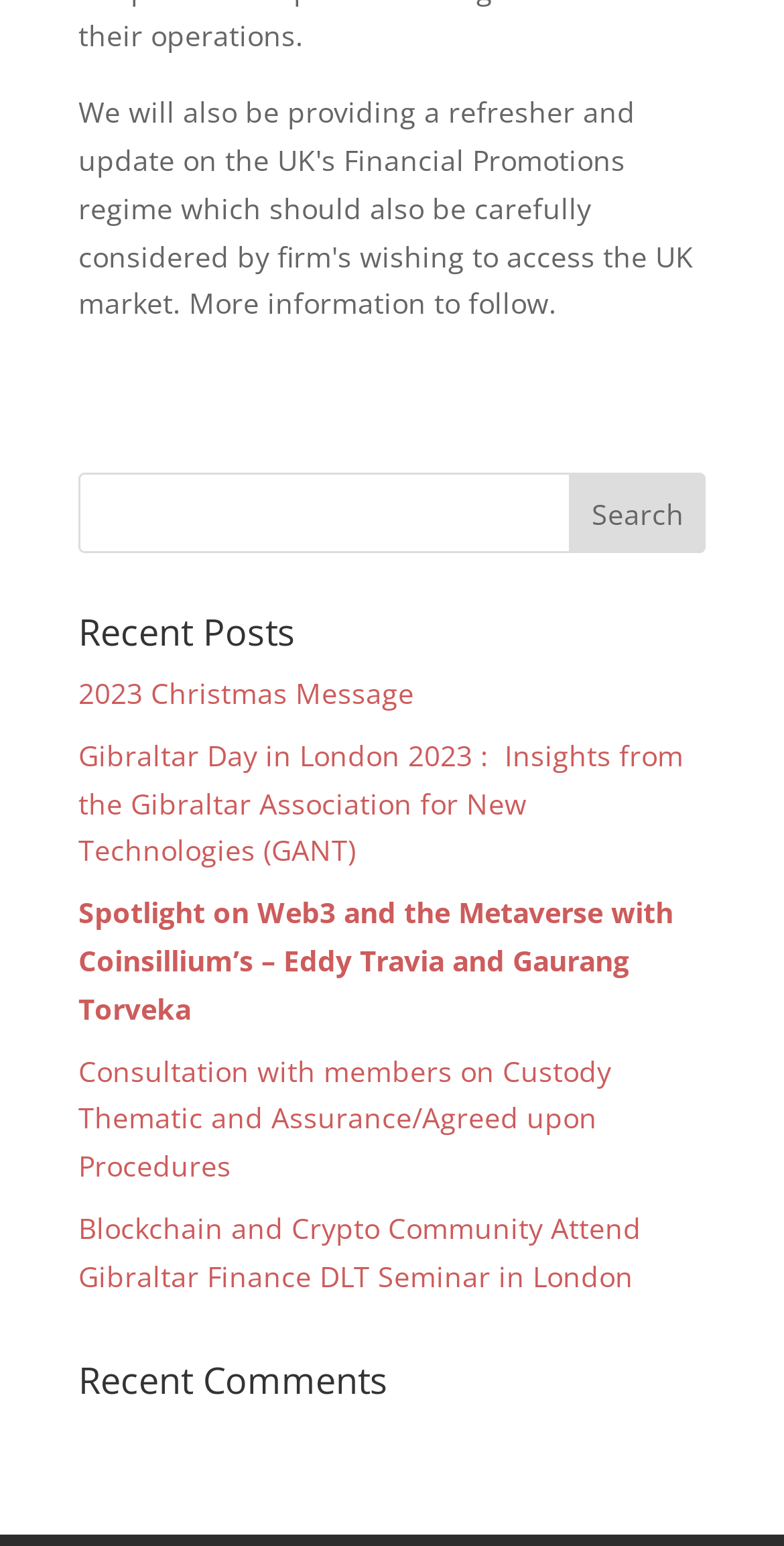Please determine the bounding box coordinates of the element's region to click in order to carry out the following instruction: "check the Recent Comments section". The coordinates should be four float numbers between 0 and 1, i.e., [left, top, right, bottom].

[0.1, 0.88, 0.9, 0.917]